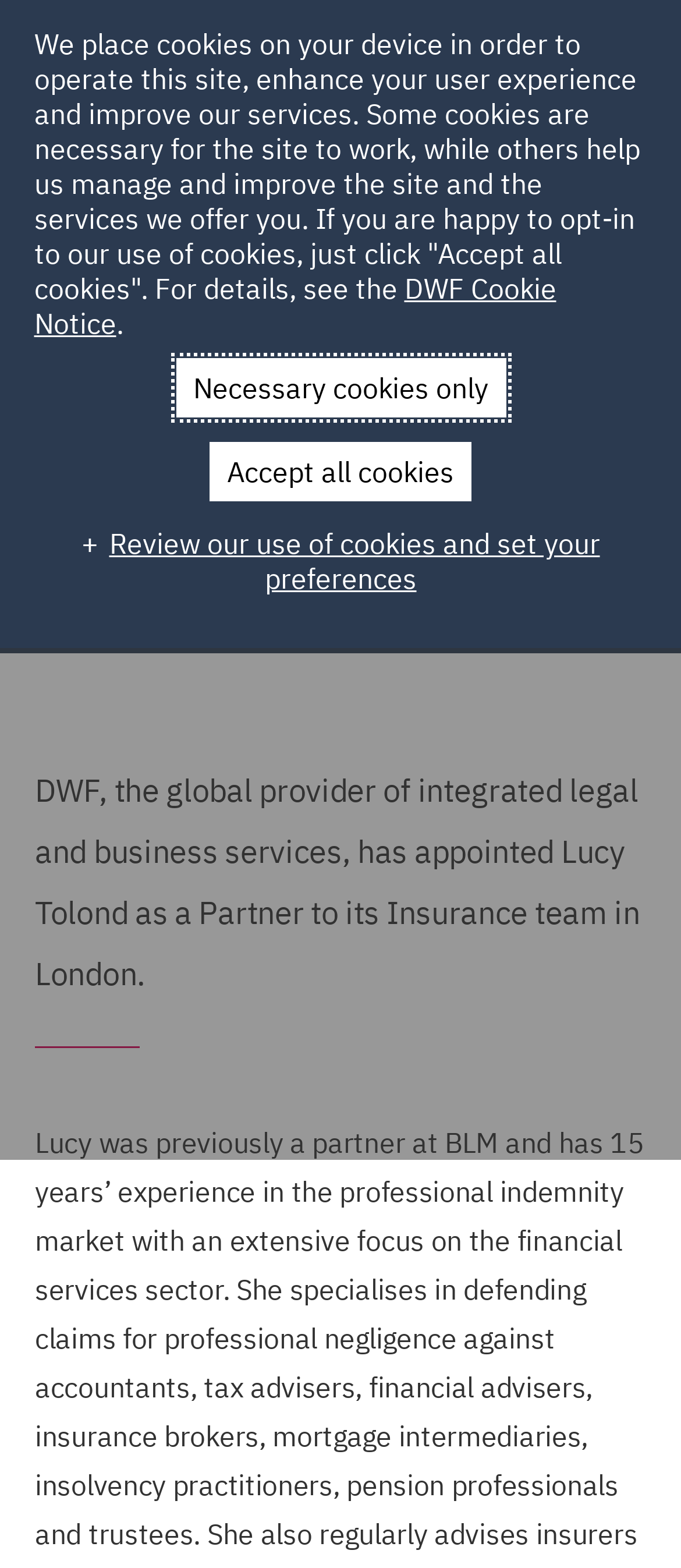Utilize the details in the image to give a detailed response to the question: What is the name of the company mentioned in the webpage?

I found the answer by looking at the logo and the text in the webpage, which mentions 'DWF' as the company name.